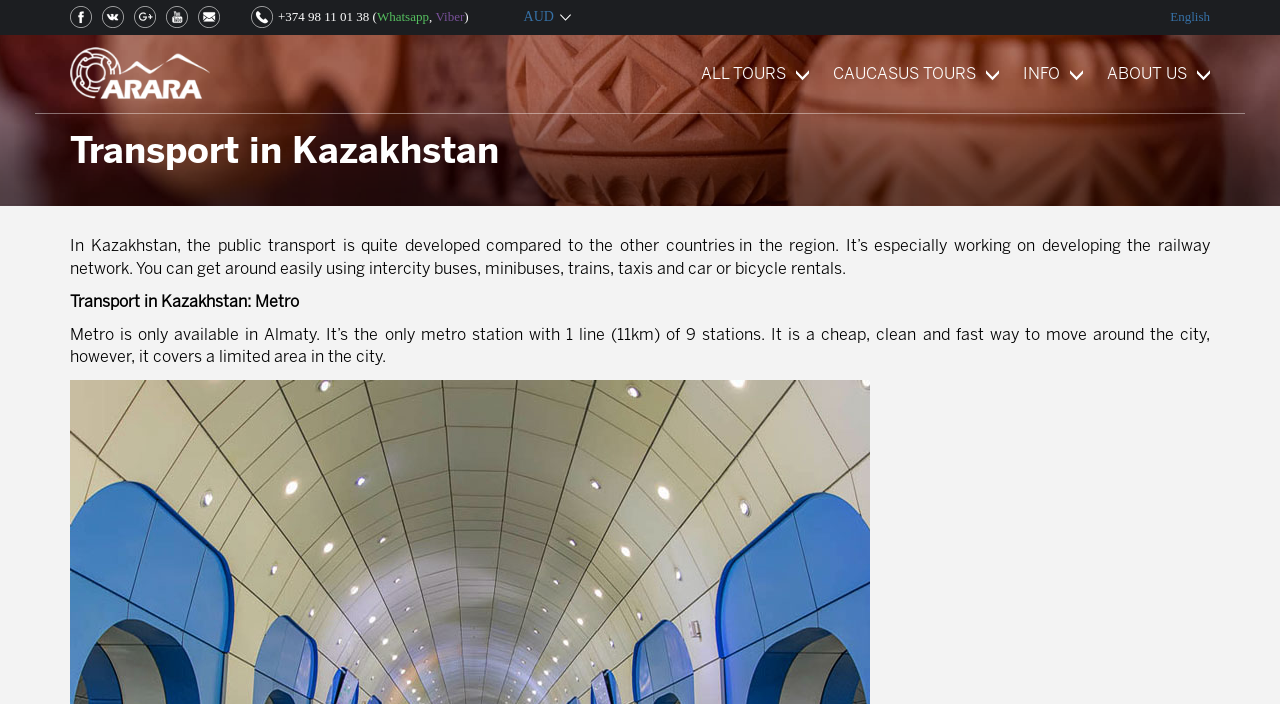Bounding box coordinates should be in the format (top-left x, top-left y, bottom-right x, bottom-right y) and all values should be floating point numbers between 0 and 1. Determine the bounding box coordinate for the UI element described as: CHANGE CURRENCY AUD

[0.409, 0.013, 0.446, 0.036]